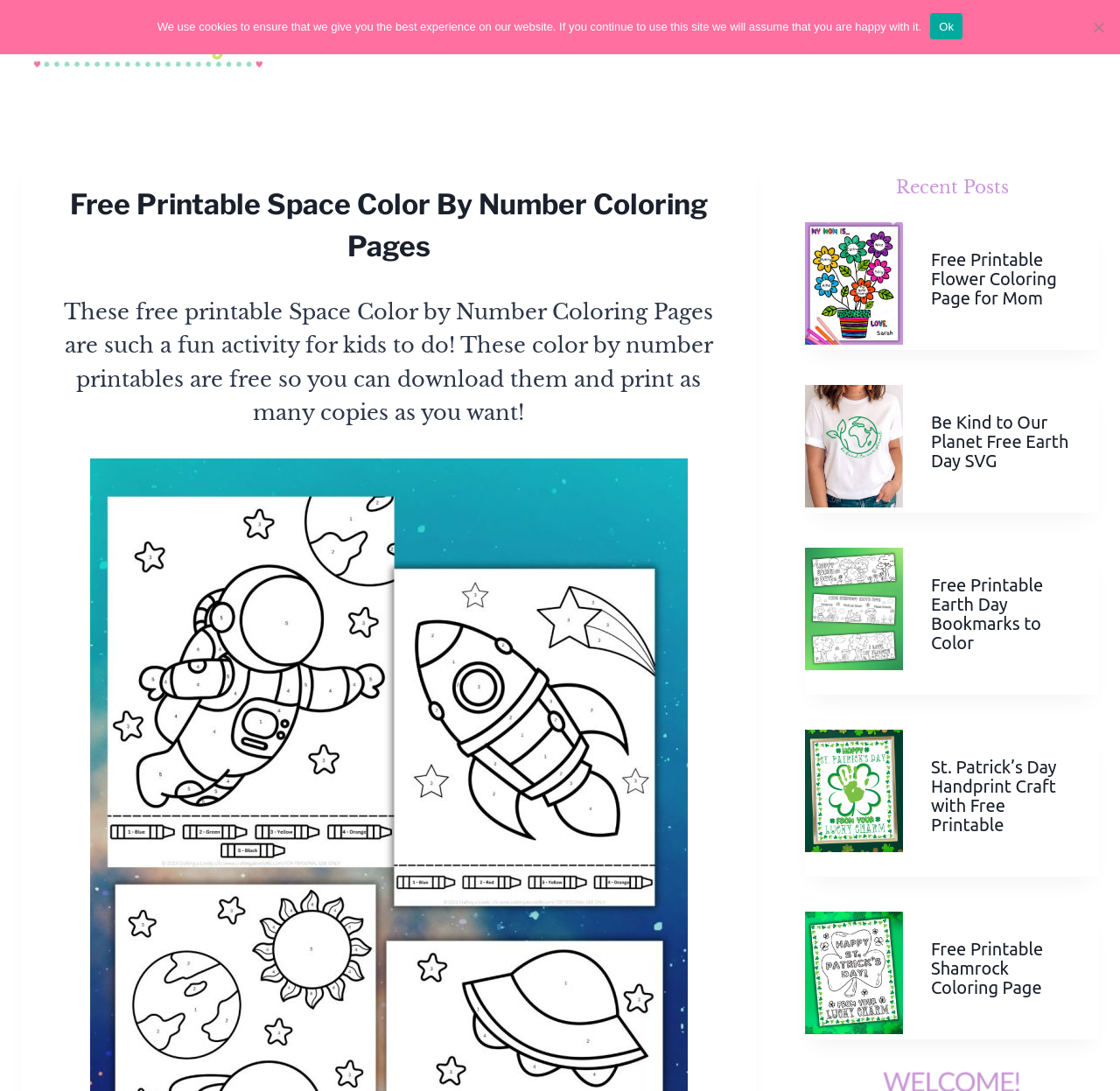Please determine the bounding box coordinates of the element's region to click in order to carry out the following instruction: "Check the 'Recent Posts' section". The coordinates should be four float numbers between 0 and 1, i.e., [left, top, right, bottom].

None